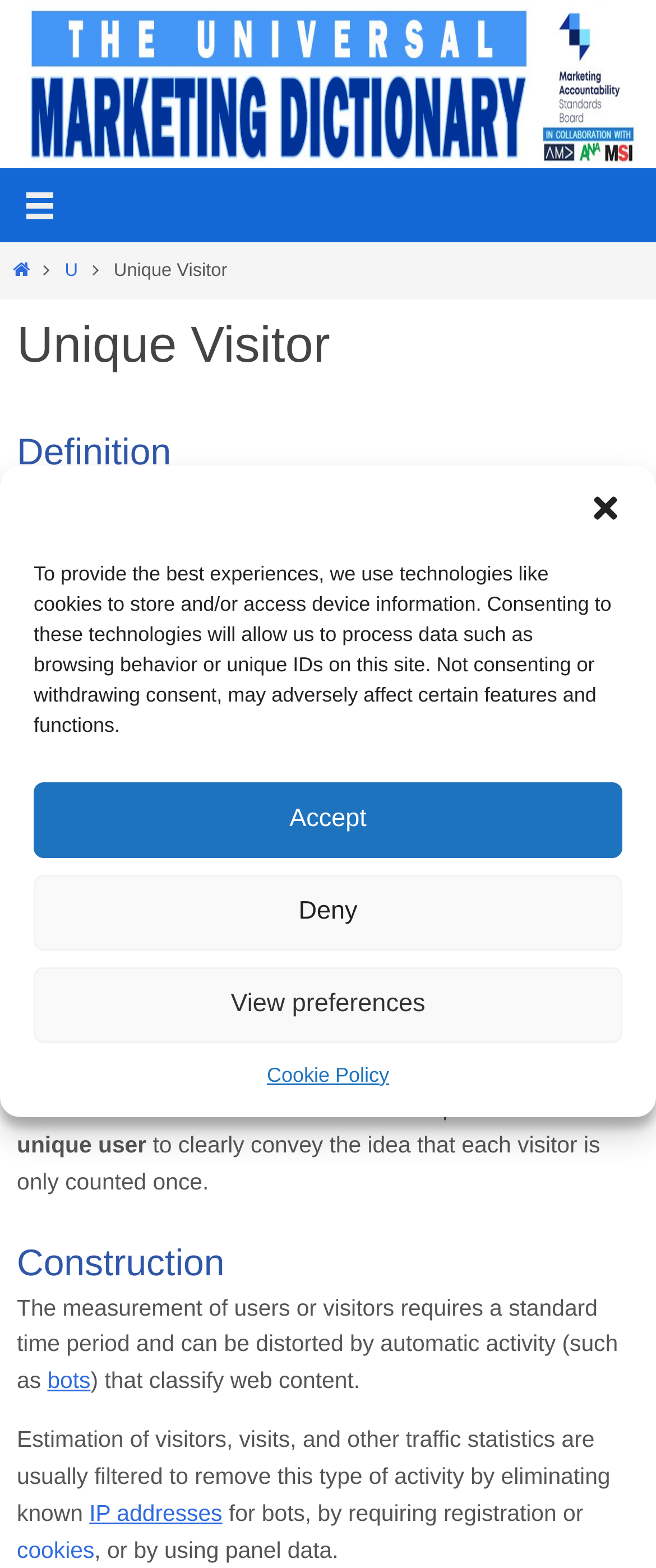What is the purpose of tracking unique visitors?
Please interpret the details in the image and answer the question thoroughly.

According to the webpage, the purpose of tracking unique visitors is to help marketers understand website user behavior. This is stated in the 'Purpose' section of the webpage, which explains that tracking unique visitors helps marketers understand how users interact with the website.